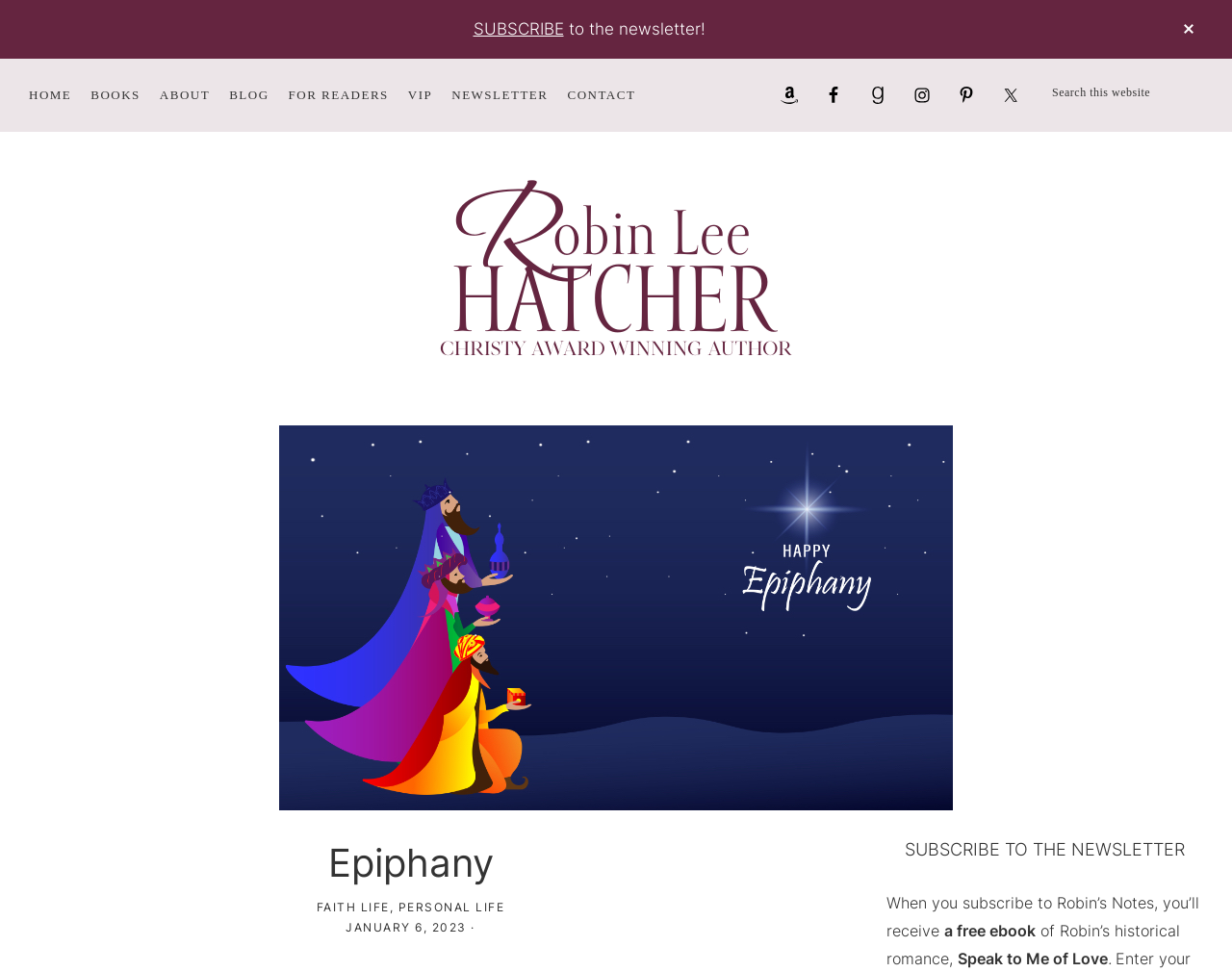What is the free ebook offered when subscribing to the newsletter?
Please use the image to provide a one-word or short phrase answer.

Speak to Me of Love